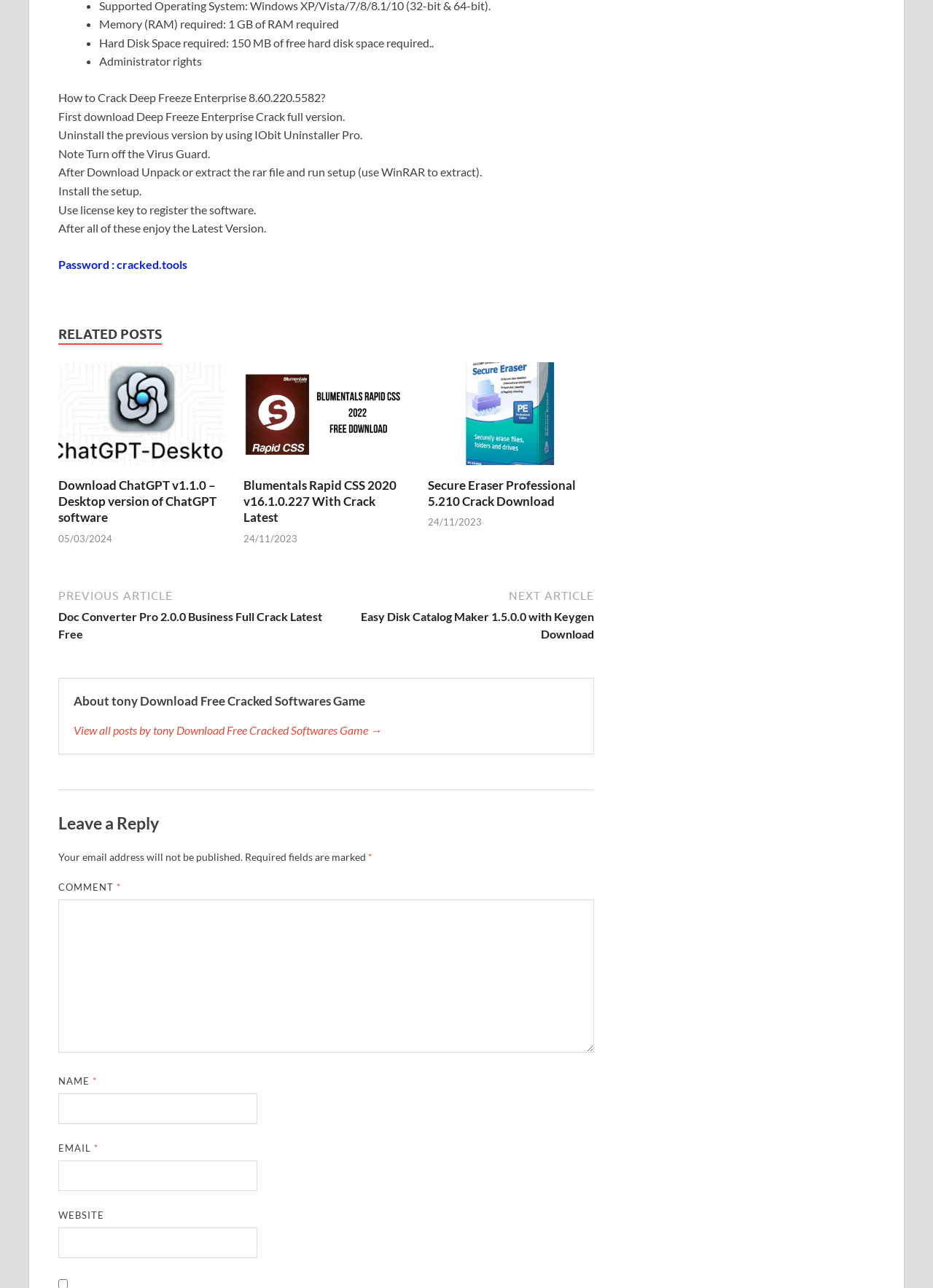Please respond to the question with a concise word or phrase:
What is the required RAM for Deep Freeze Enterprise?

1 GB